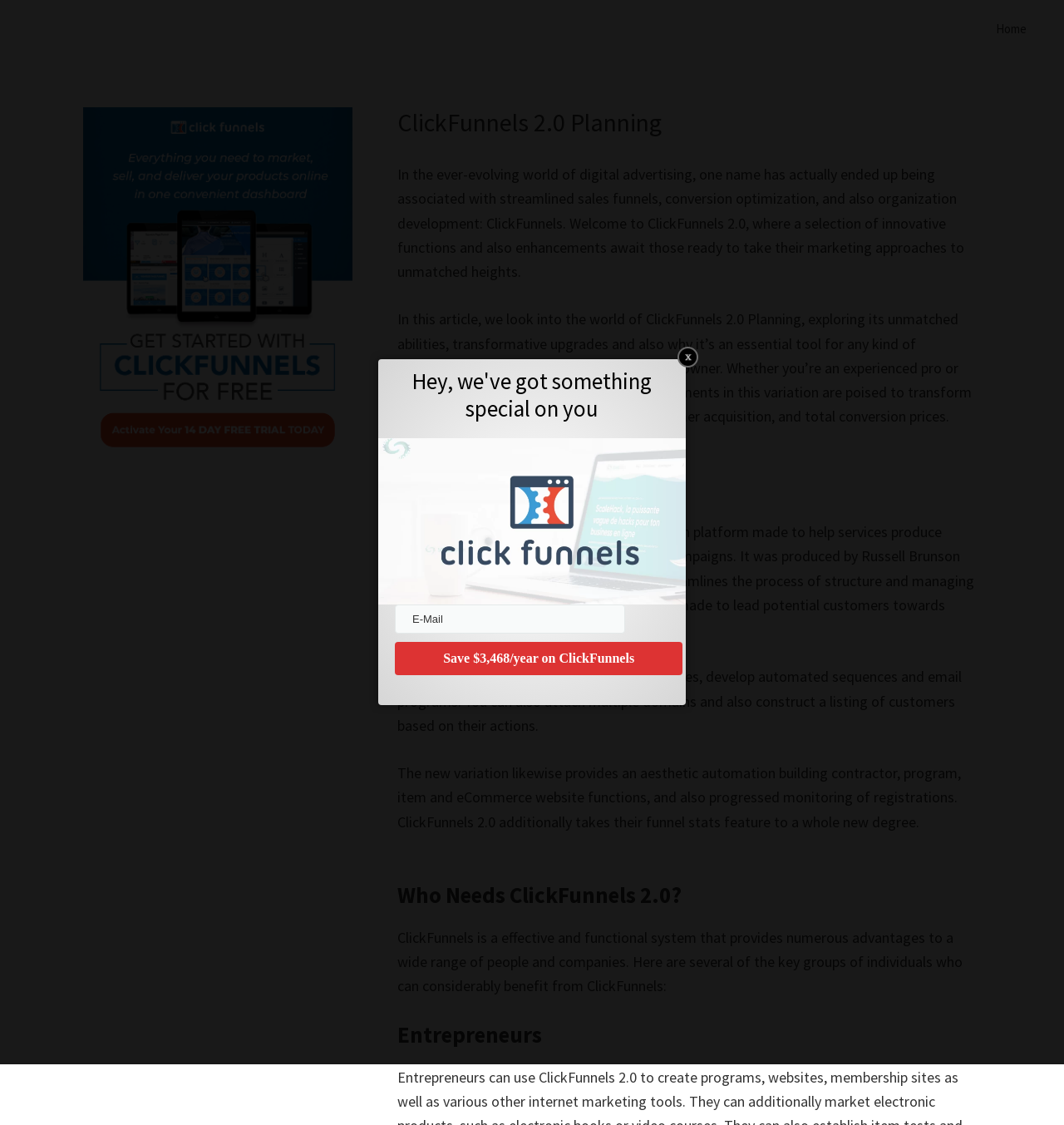Extract the main heading from the webpage content.

ClickFunnels 2.0 Planning